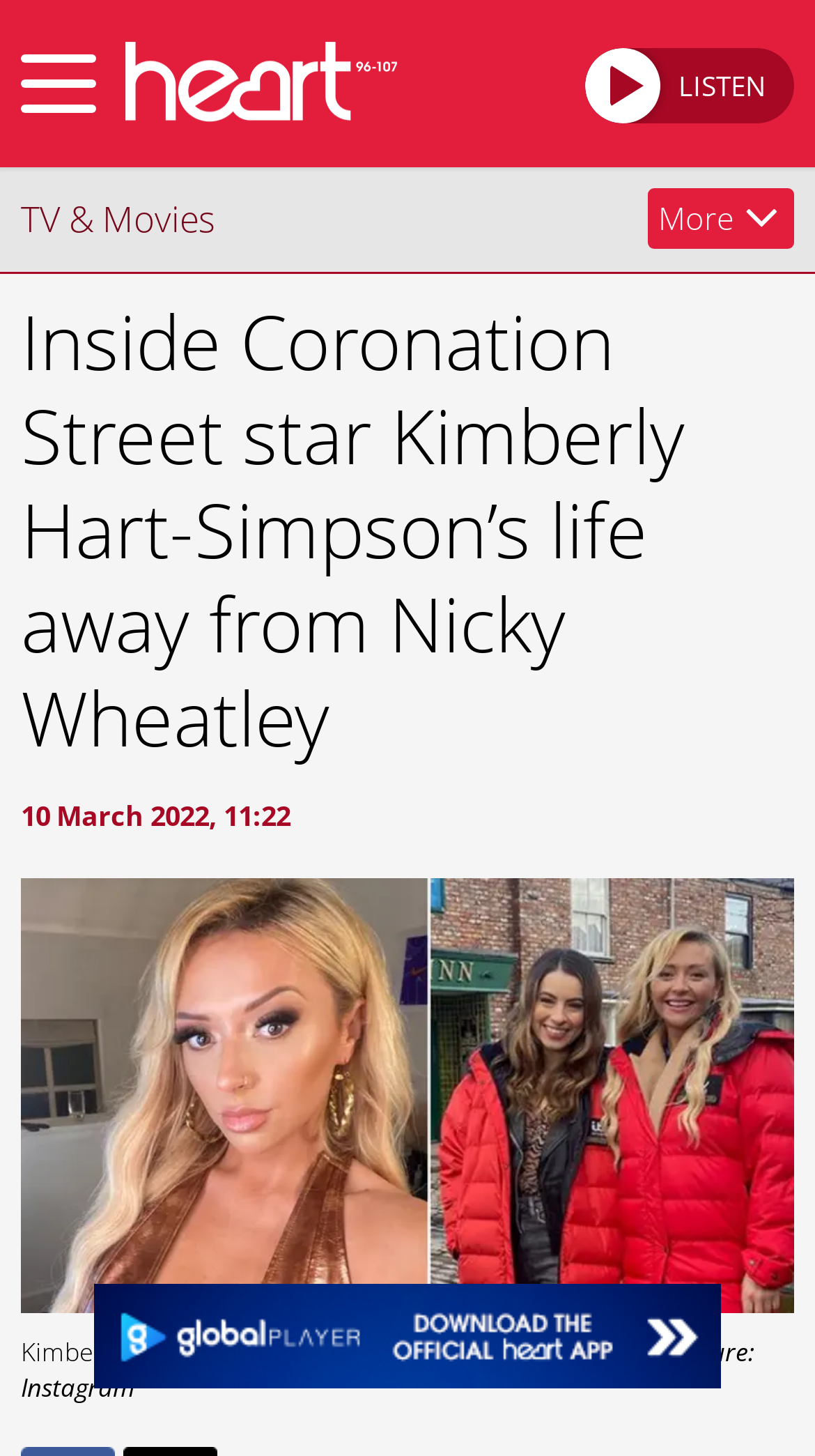Please answer the following question using a single word or phrase: 
What is the source of the image?

Instagram